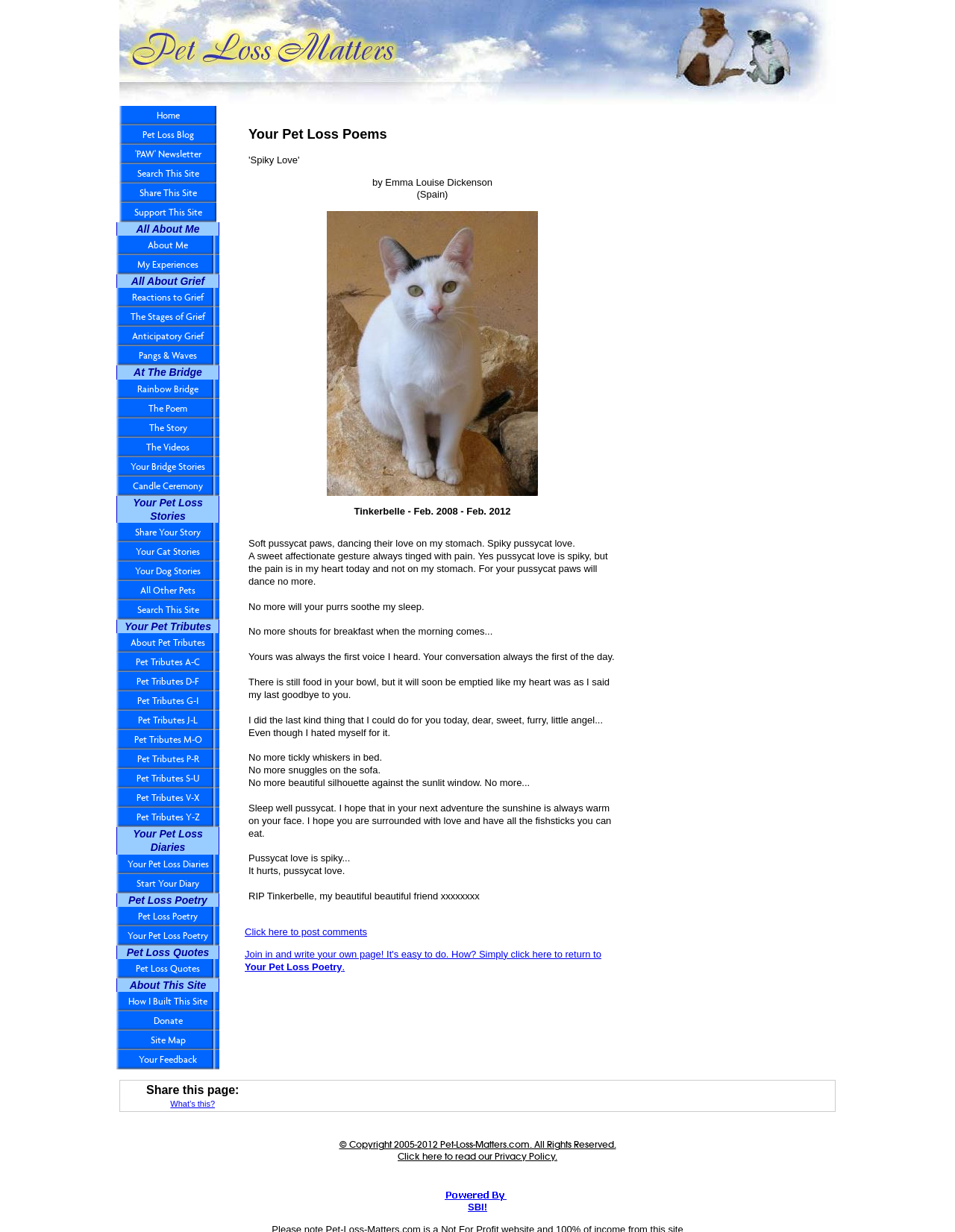Determine the bounding box coordinates for the clickable element to execute this instruction: "Read about pet loss poetry". Provide the coordinates as four float numbers between 0 and 1, i.e., [left, top, right, bottom].

[0.122, 0.725, 0.23, 0.736]